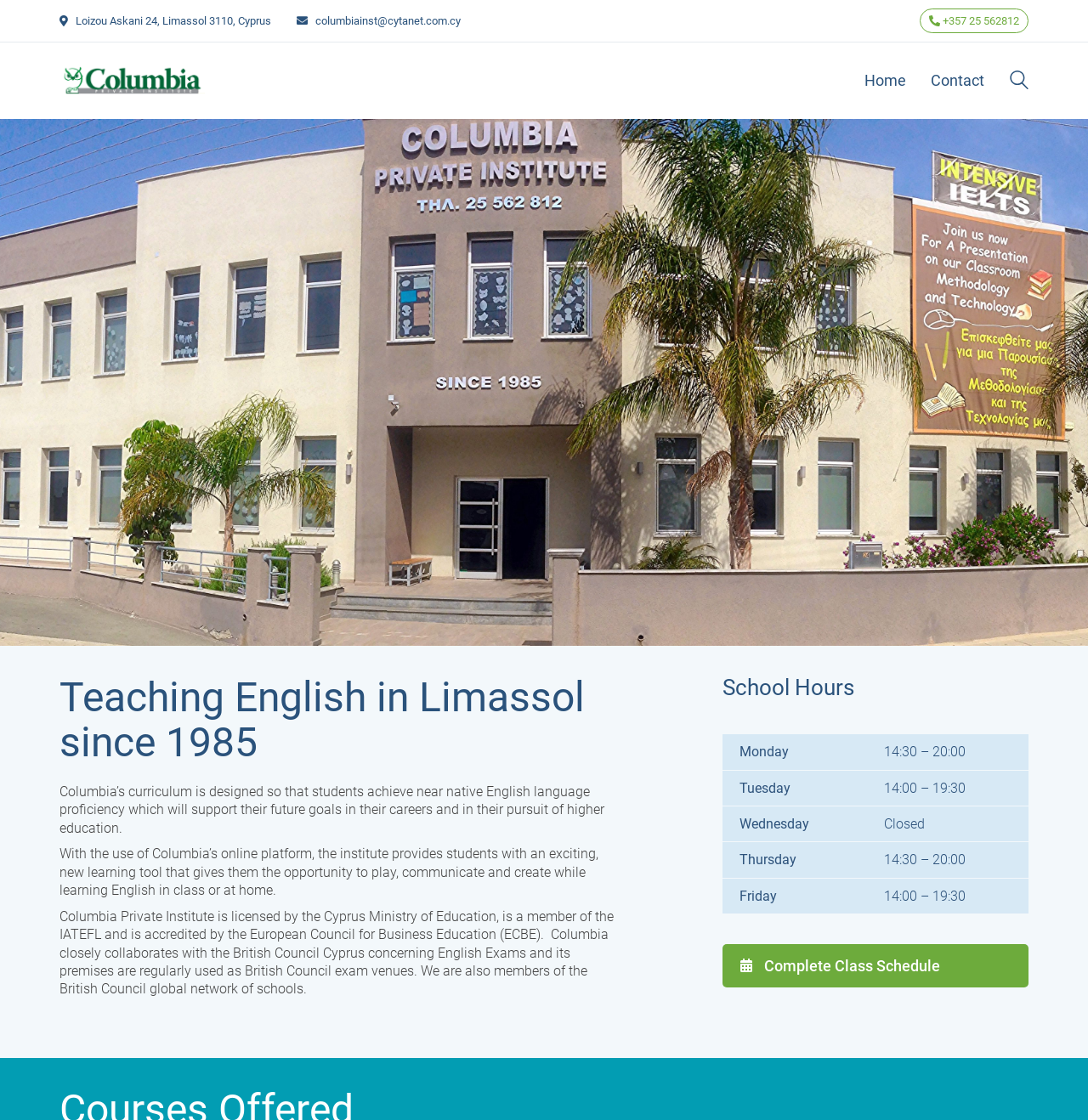Is the school open on Wednesday?
Based on the image, answer the question in a detailed manner.

I found that the school is not open on Wednesday by looking at the table element which has a row with the gridcell 'Wednesday' and the corresponding gridcell with the text 'Closed'.